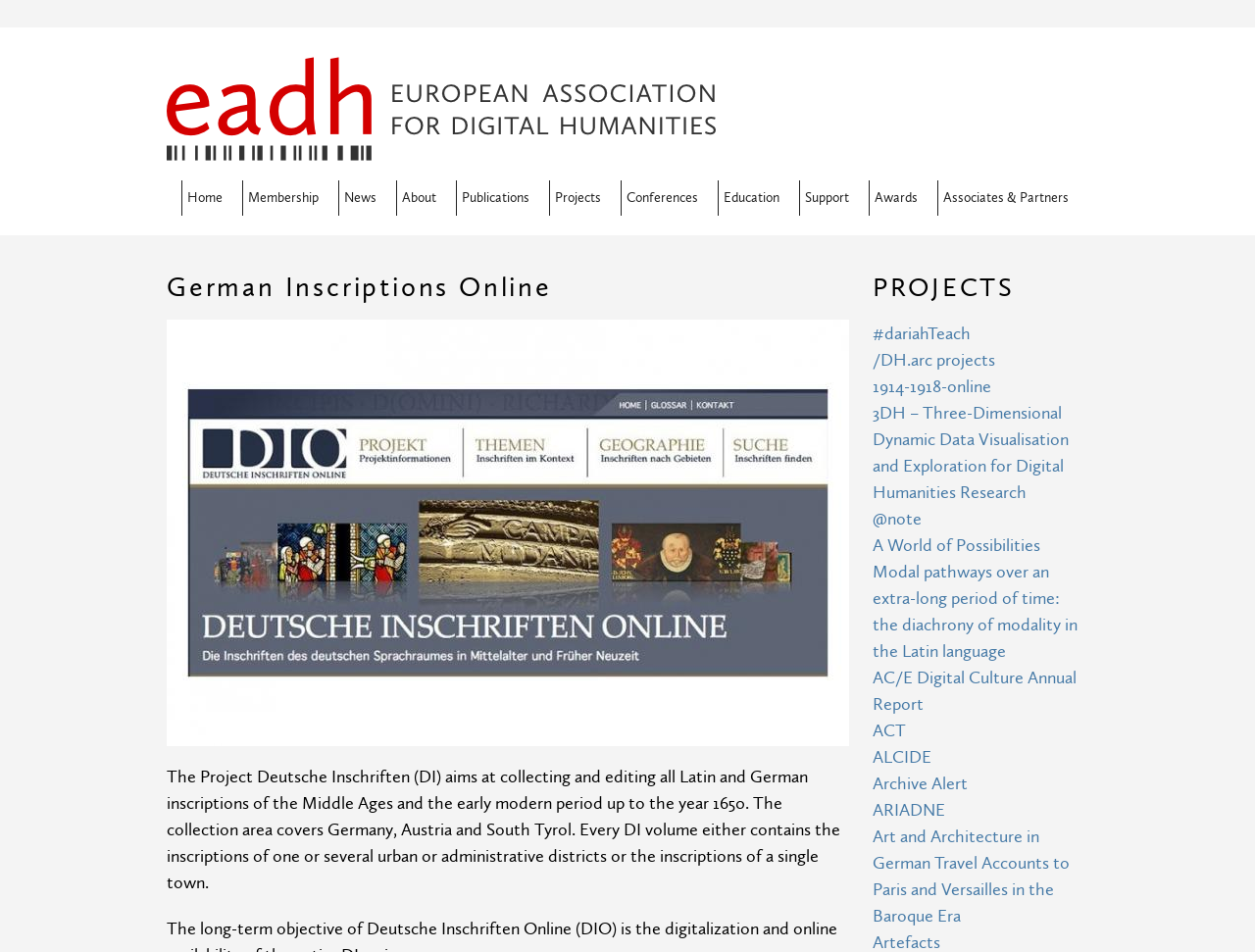Determine the bounding box coordinates of the clickable element necessary to fulfill the instruction: "View the 'German Inscriptions Online' project". Provide the coordinates as four float numbers within the 0 to 1 range, i.e., [left, top, right, bottom].

[0.133, 0.288, 0.68, 0.317]